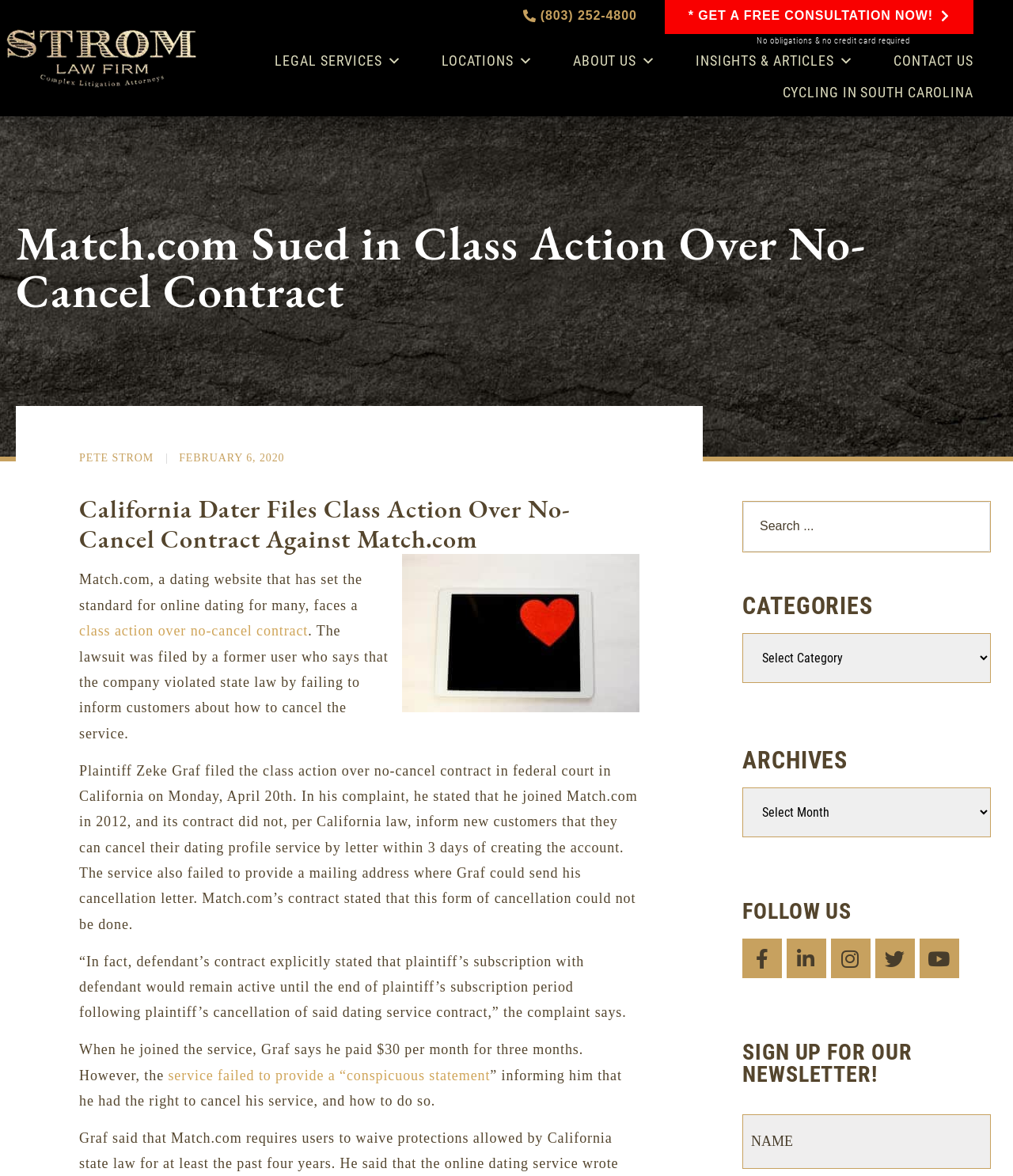Kindly respond to the following question with a single word or a brief phrase: 
What is the date of the article?

February 6, 2020